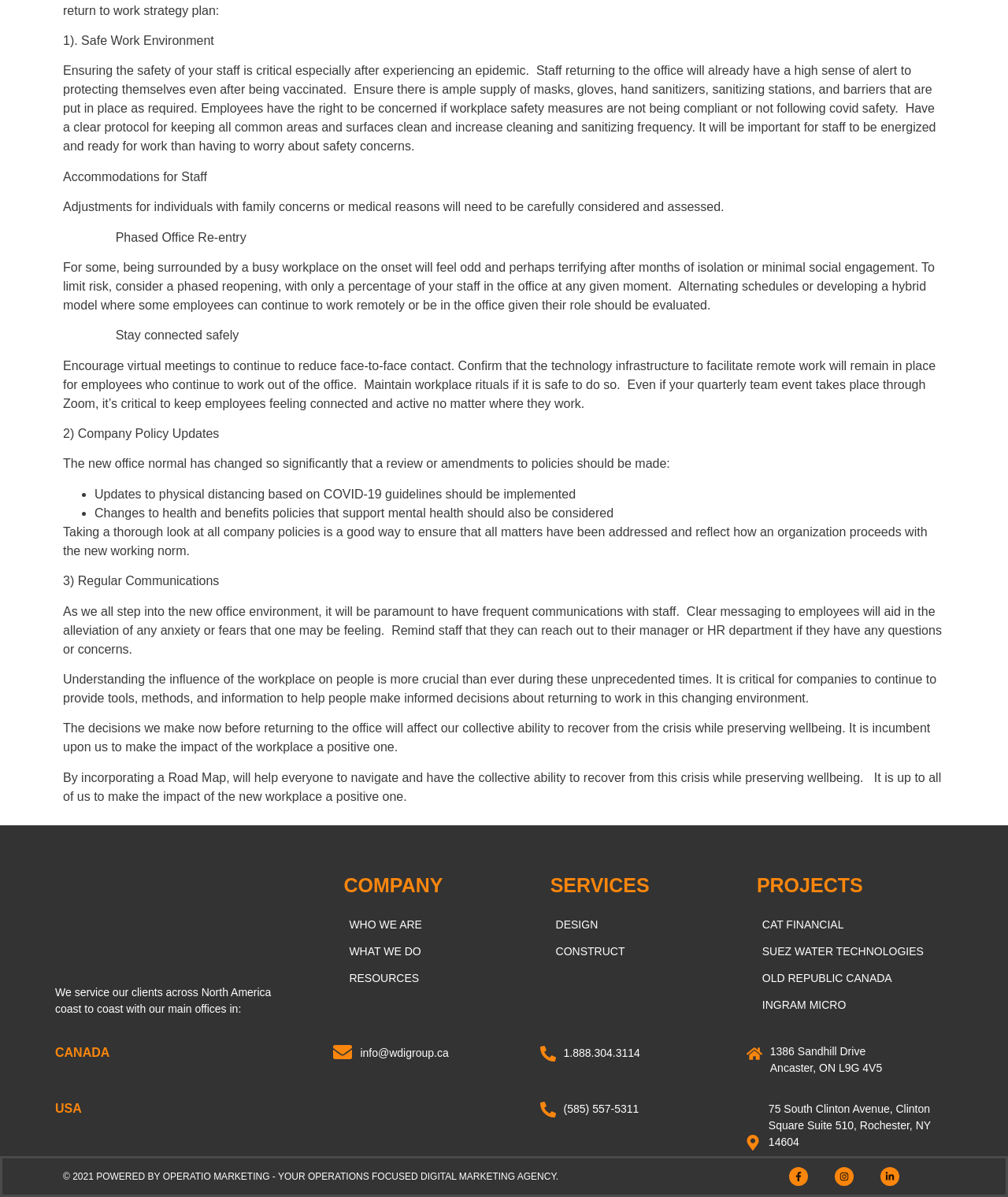Locate the UI element described by Instagram in the provided webpage screenshot. Return the bounding box coordinates in the format (top-left x, top-left y, bottom-right x, bottom-right y), ensuring all values are between 0 and 1.

[0.828, 0.975, 0.847, 0.991]